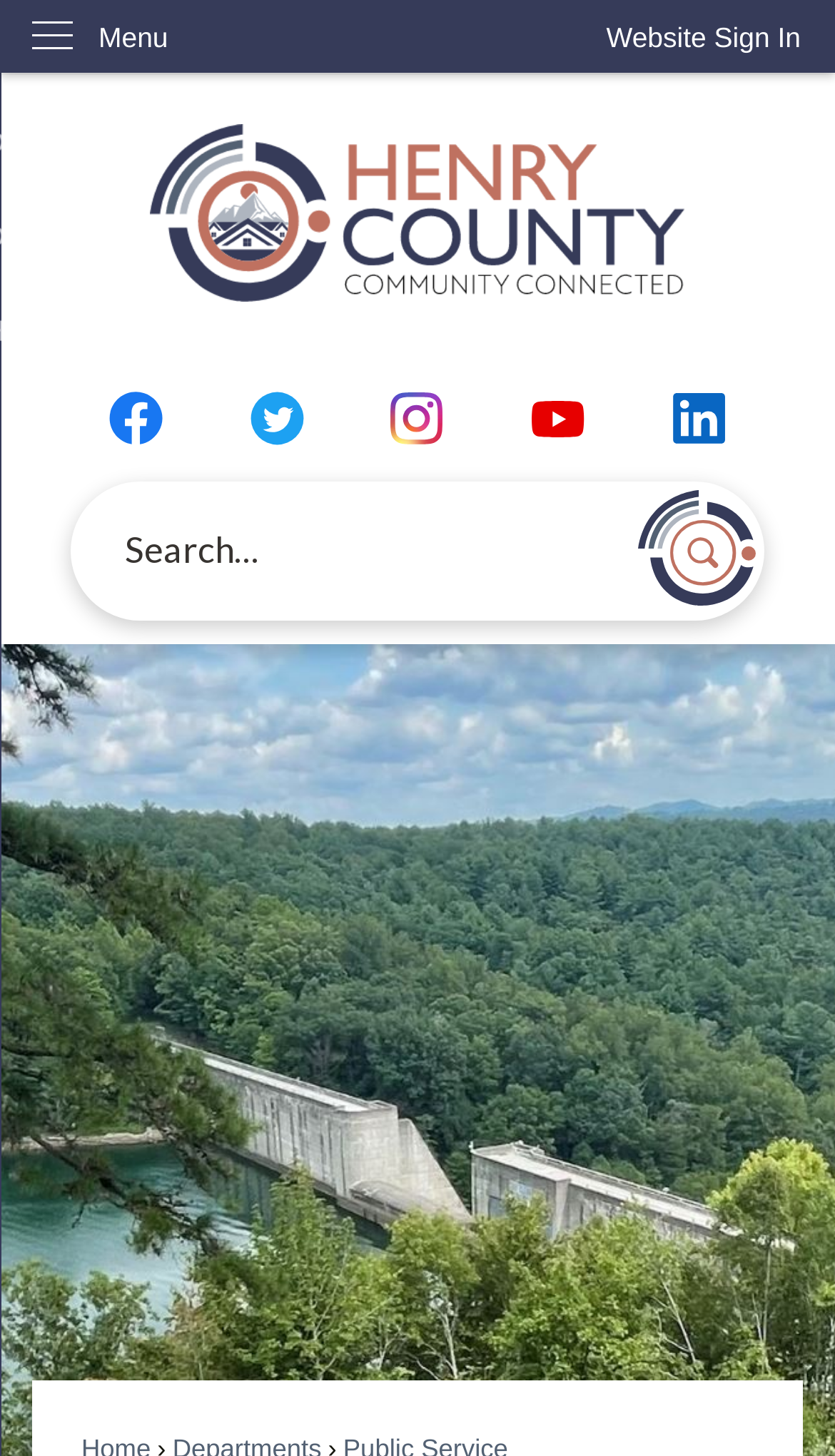What is the function of the 'Search' button?
Answer the question with a single word or phrase, referring to the image.

Search the website